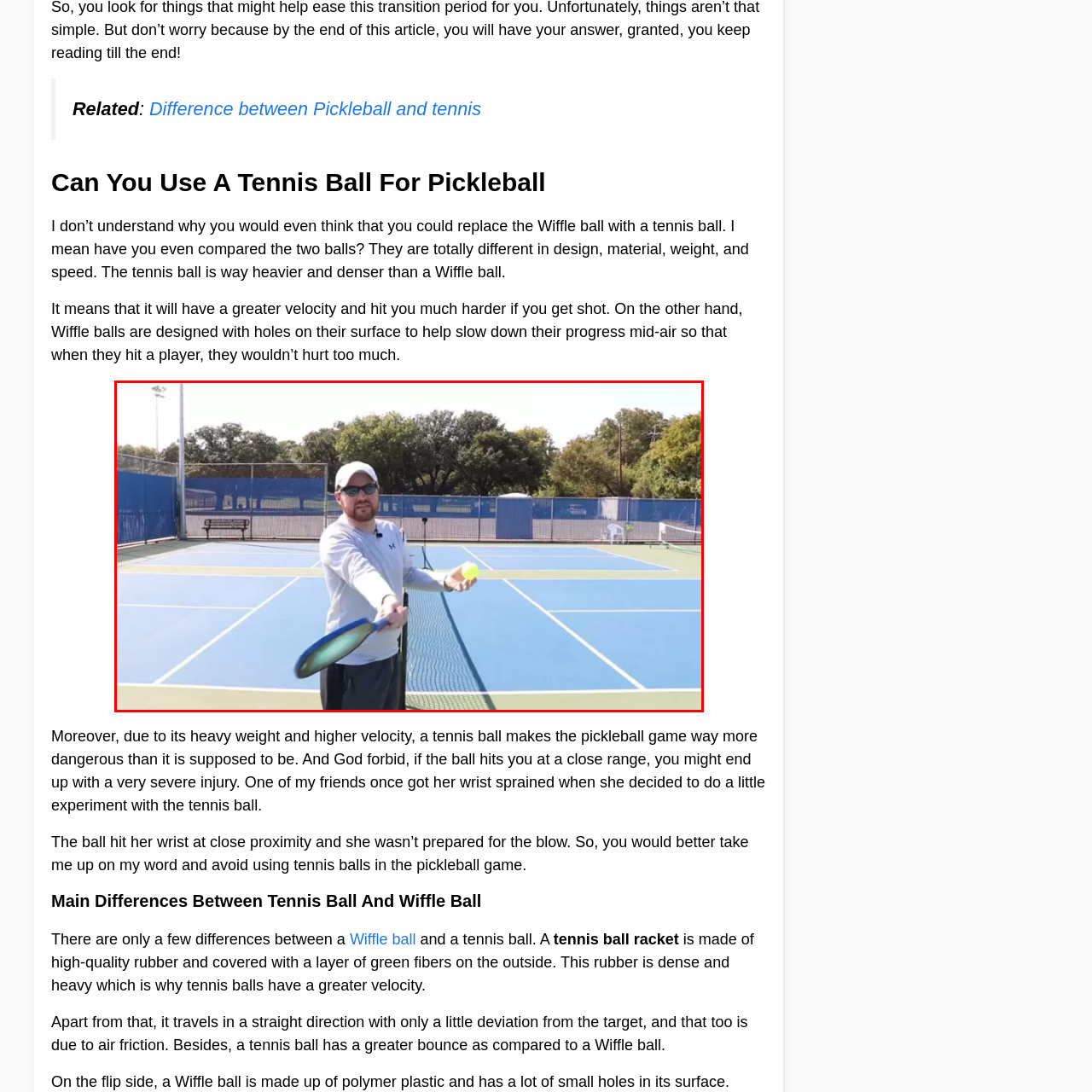Observe the image enclosed by the red box and thoroughly answer the subsequent question based on the visual details: What is the atmosphere of the scene?

The caption describes the scene as having a lively atmosphere, which is created by the contrast between the vibrant blue of the tennis court and surrounding fences, and the greenery in the background, making it ideal for outdoor sports.